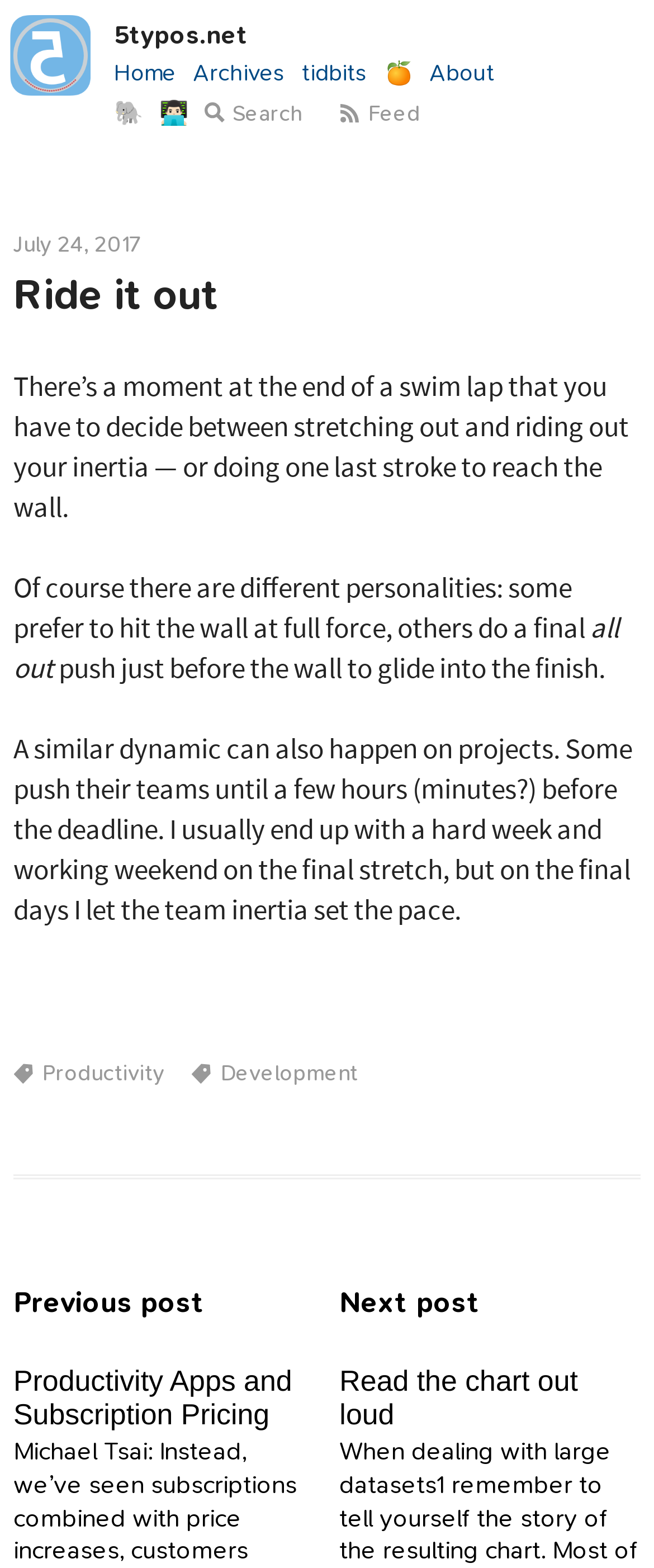What is the topic of the article? Look at the image and give a one-word or short phrase answer.

Swimming and project management